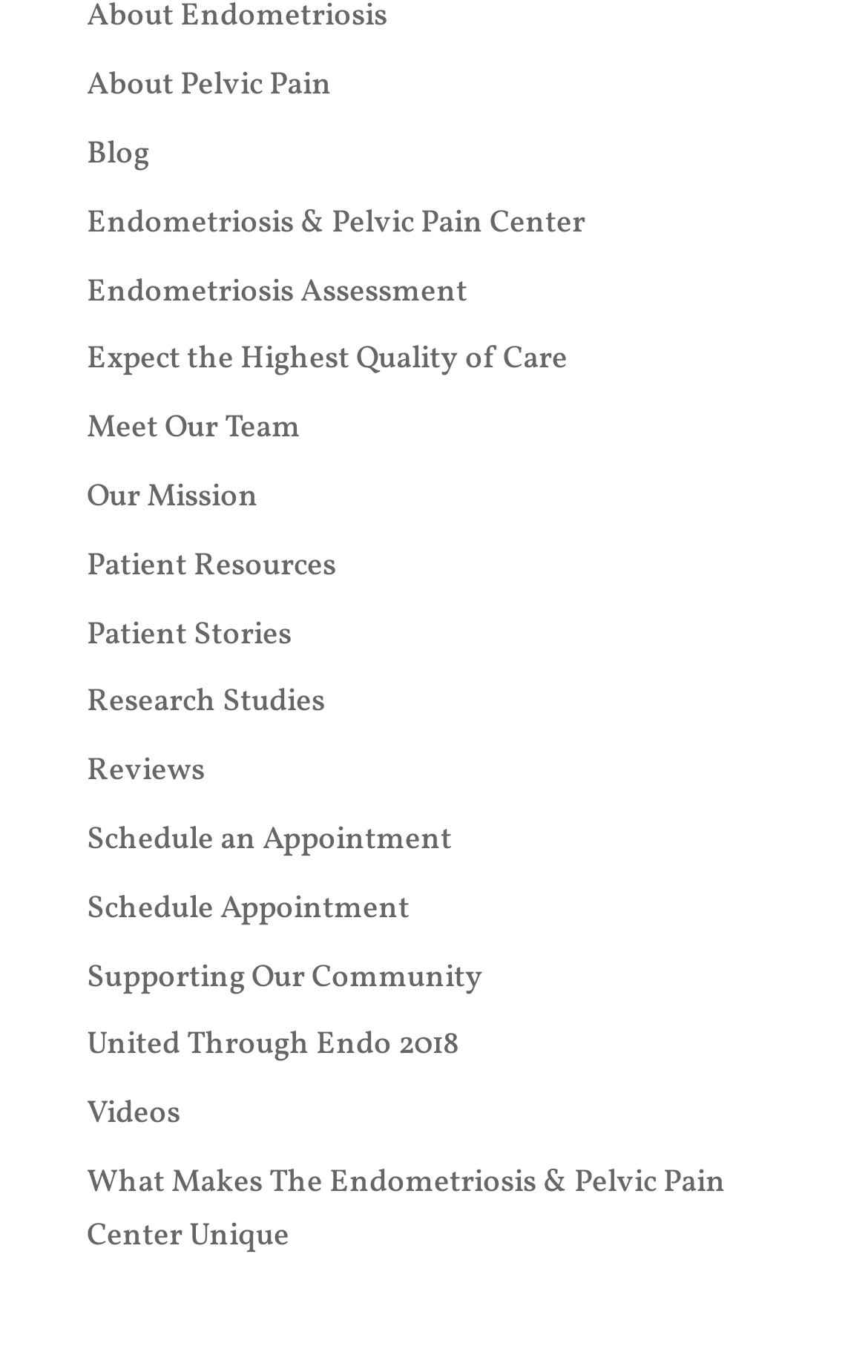What is the last link in the top navigation menu?
Answer the question with just one word or phrase using the image.

Videos